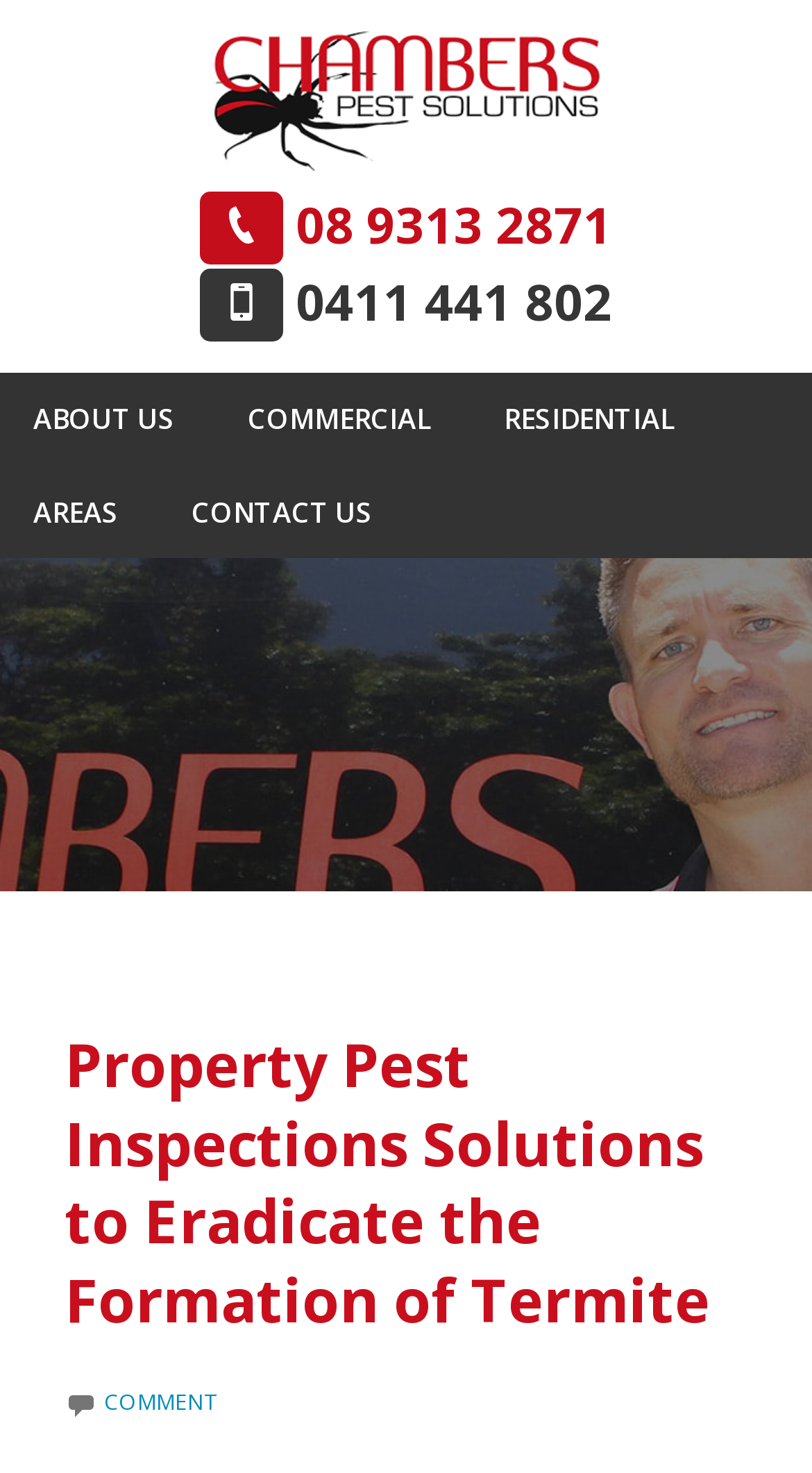Observe the image and answer the following question in detail: How many phone numbers are provided on the webpage?

There are two links with phone numbers, '08 9313 2871' and '0411 441 802', which are located near the top of the webpage.